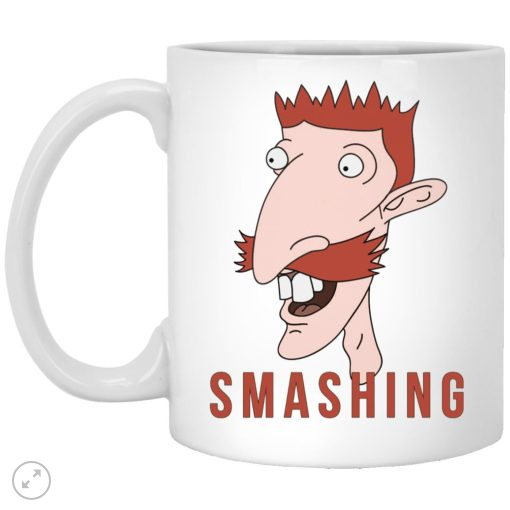What is the word printed below Nigel Thornberry?
Look at the image and answer with only one word or phrase.

SMASHING